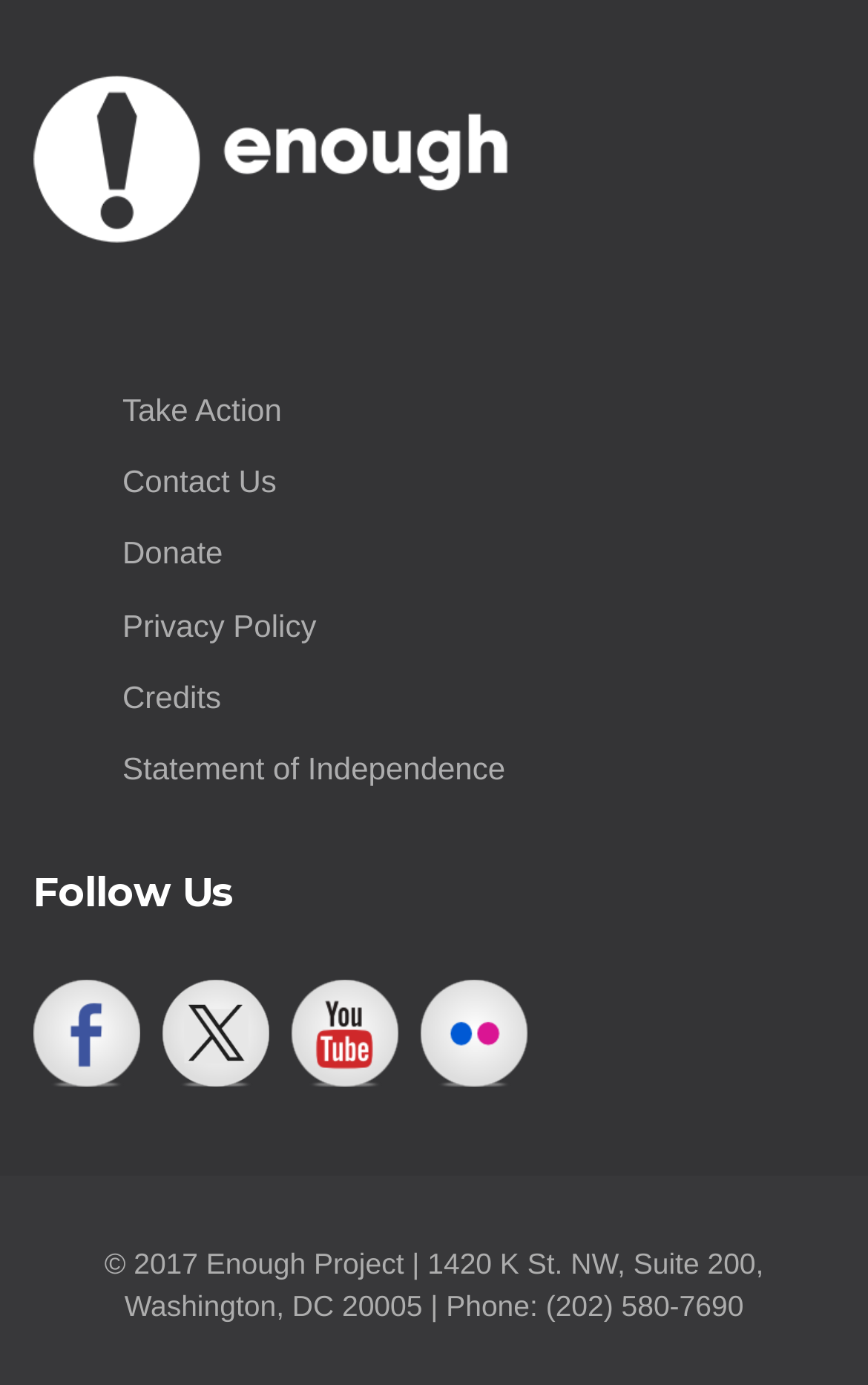Please identify the bounding box coordinates of the element's region that I should click in order to complete the following instruction: "Read the Privacy Policy". The bounding box coordinates consist of four float numbers between 0 and 1, i.e., [left, top, right, bottom].

[0.141, 0.438, 0.364, 0.464]